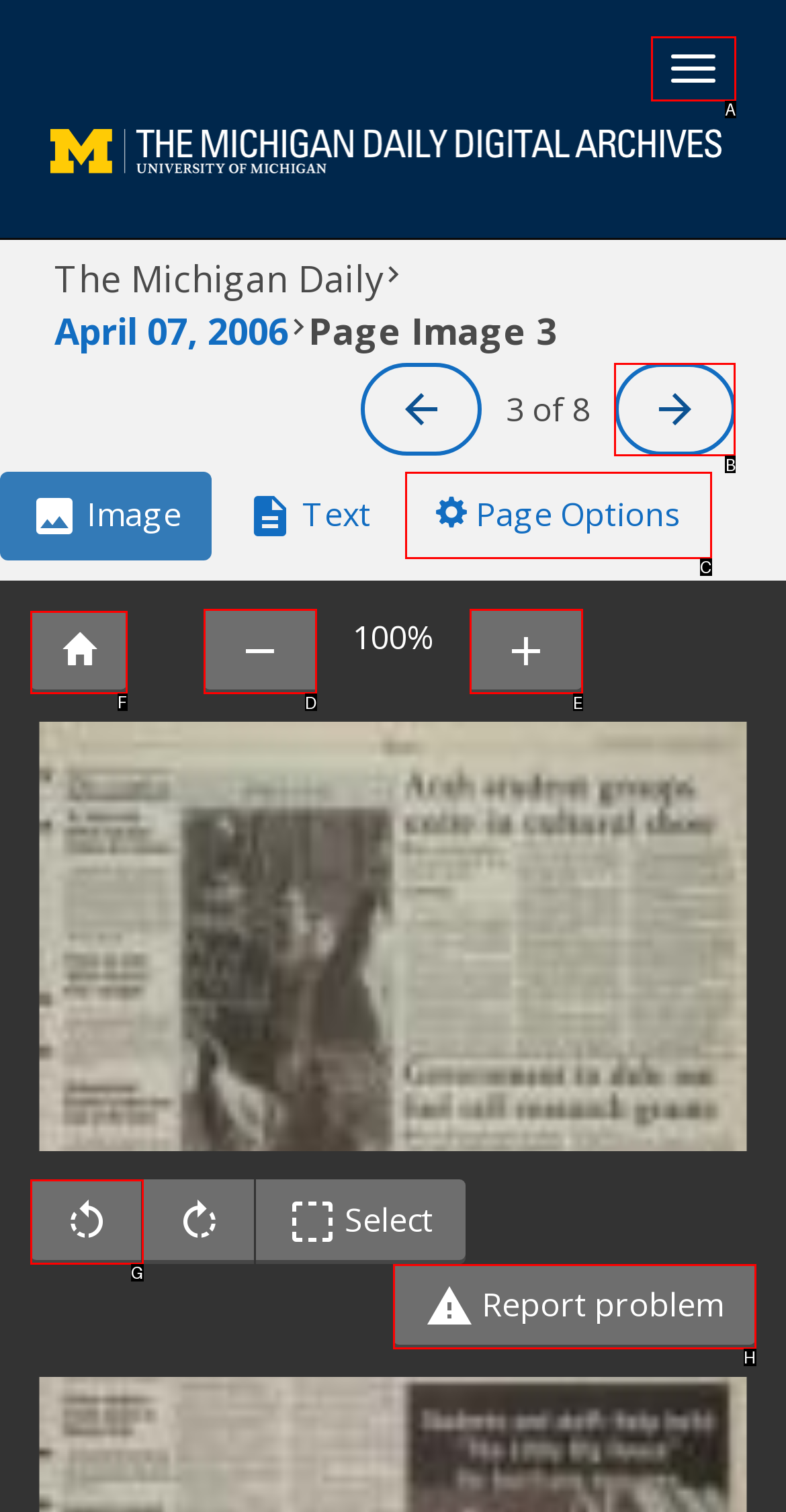From the given options, choose the HTML element that aligns with the description: Reset Viewer. Respond with the letter of the selected element.

F